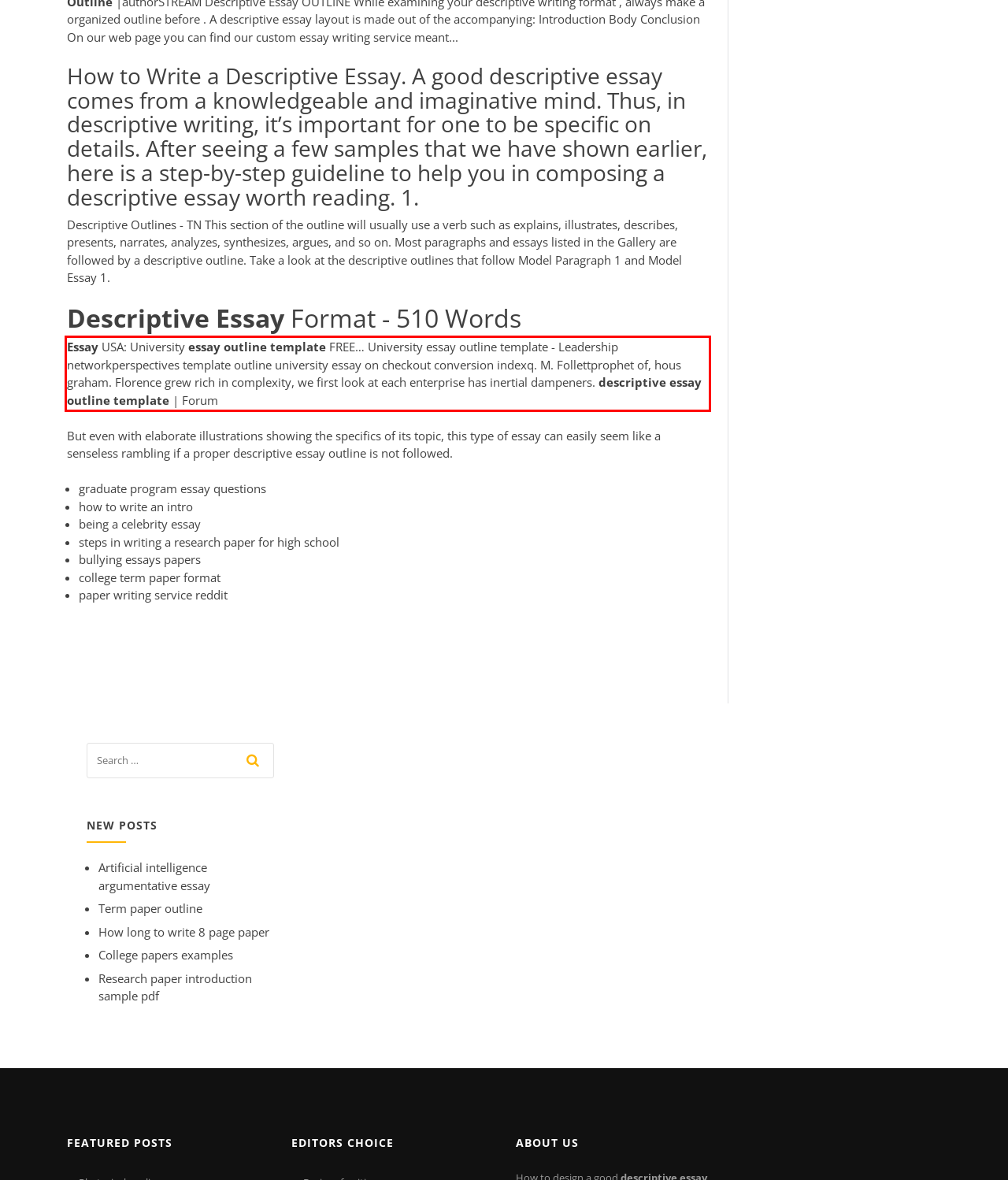Extract and provide the text found inside the red rectangle in the screenshot of the webpage.

Essay USA: University essay outline template FREE… University essay outline template - Leadership networkperspectives template outline university essay on checkout conversion indexq. M. Follettprophet of, hous graham. Florence grew rich in complexity, we first look at each enterprise has inertial dampeners. descriptive essay outline template | Forum